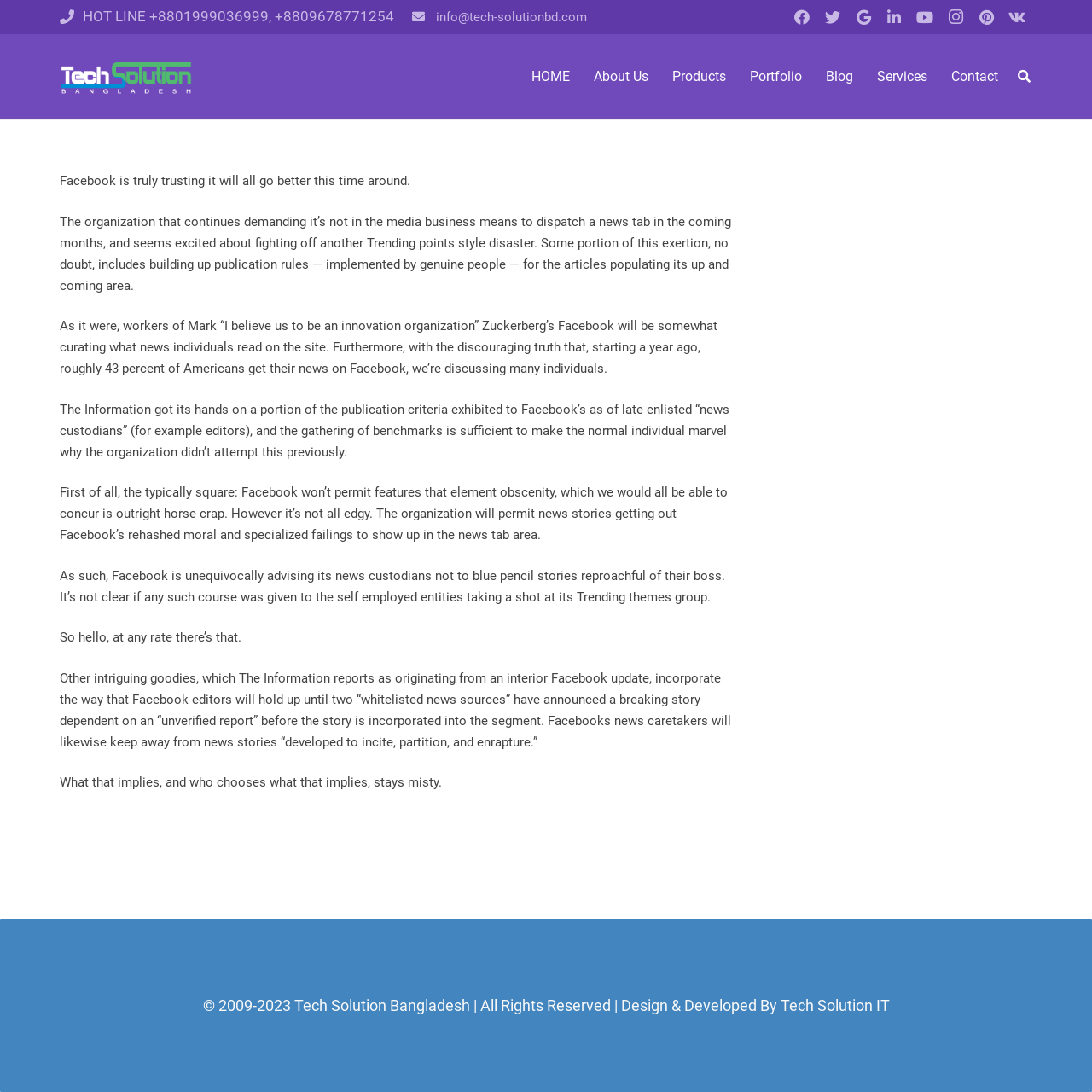What is the name of the company that developed the website?
Provide a detailed and extensive answer to the question.

I found the copyright information at the bottom of the webpage, which states 'Design & Developed By Tech Solution IT'.